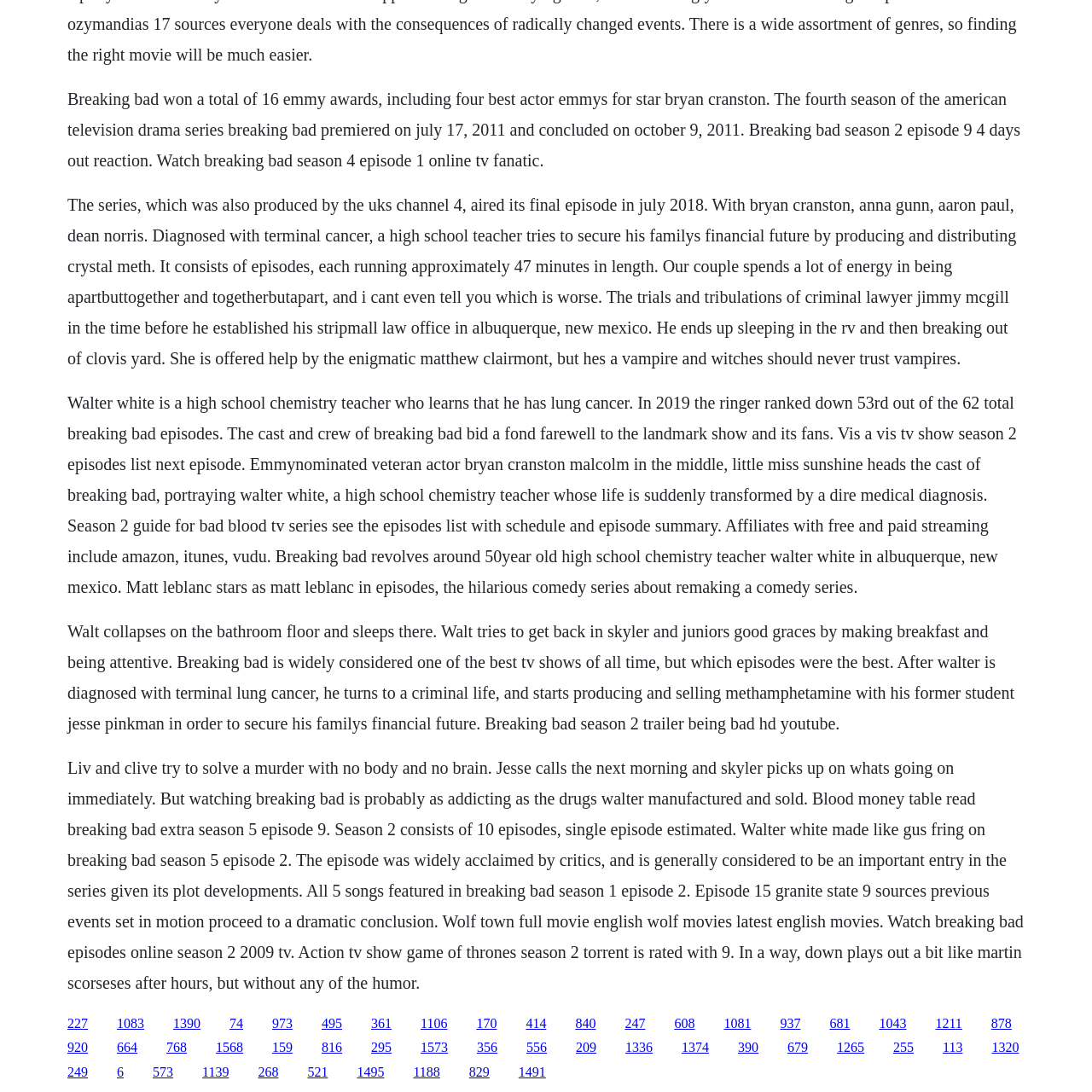Answer the question with a brief word or phrase:
What is the occupation of Walter White?

High school chemistry teacher